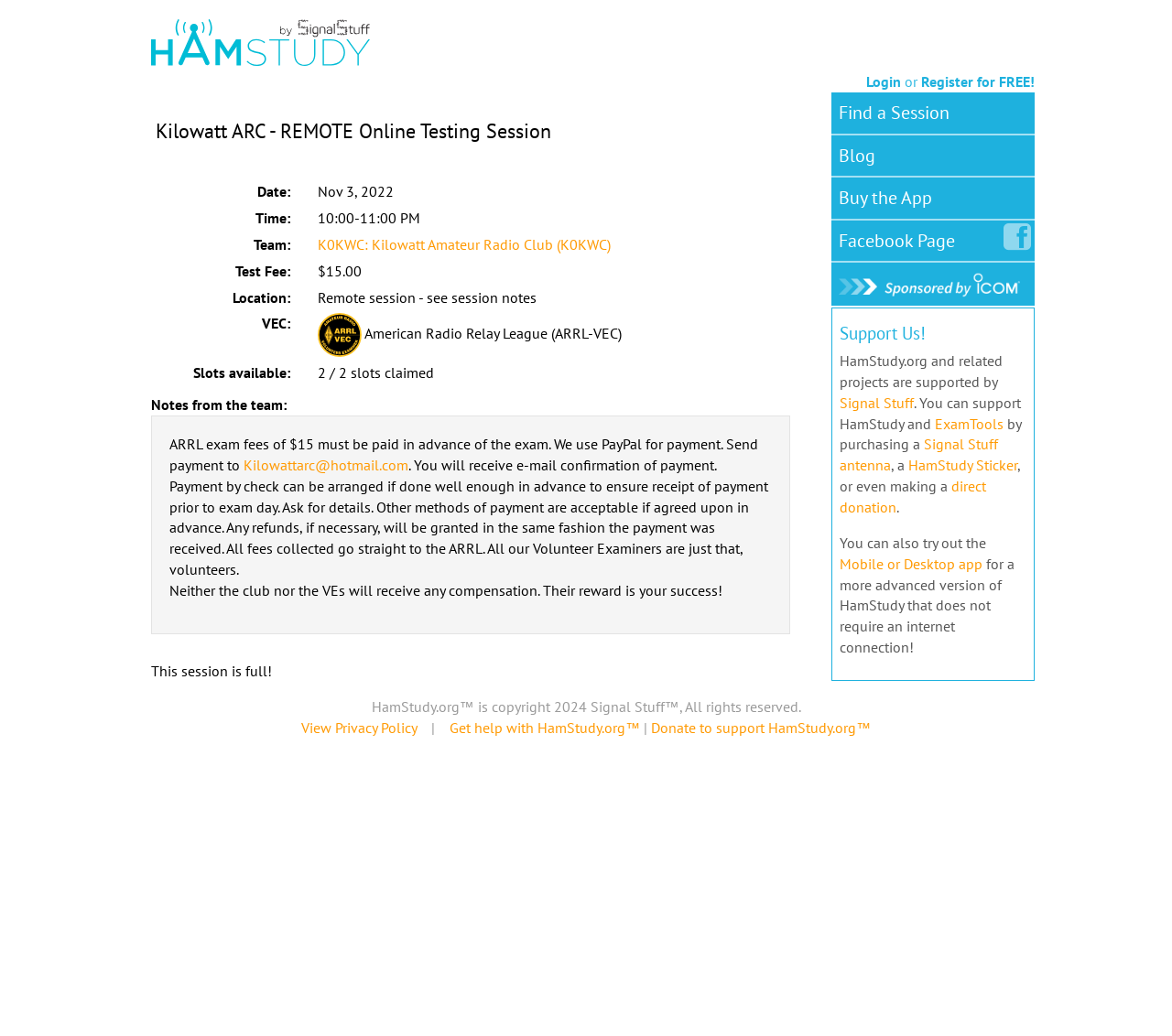Locate the bounding box coordinates of the clickable element to fulfill the following instruction: "Click the Send button". Provide the coordinates as four float numbers between 0 and 1 in the format [left, top, right, bottom].

None